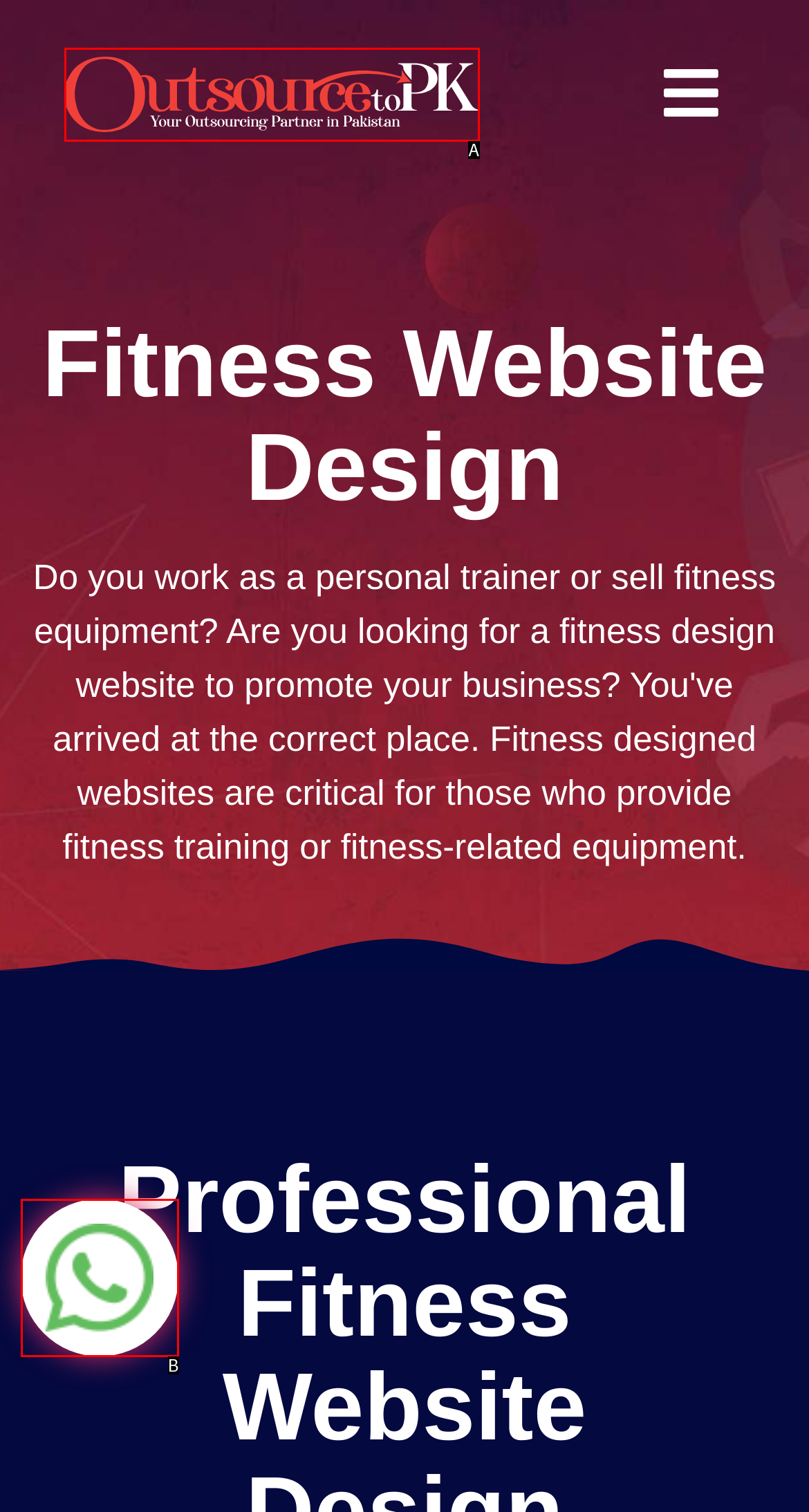Identify the UI element described as: alt="logo"
Answer with the option's letter directly.

A